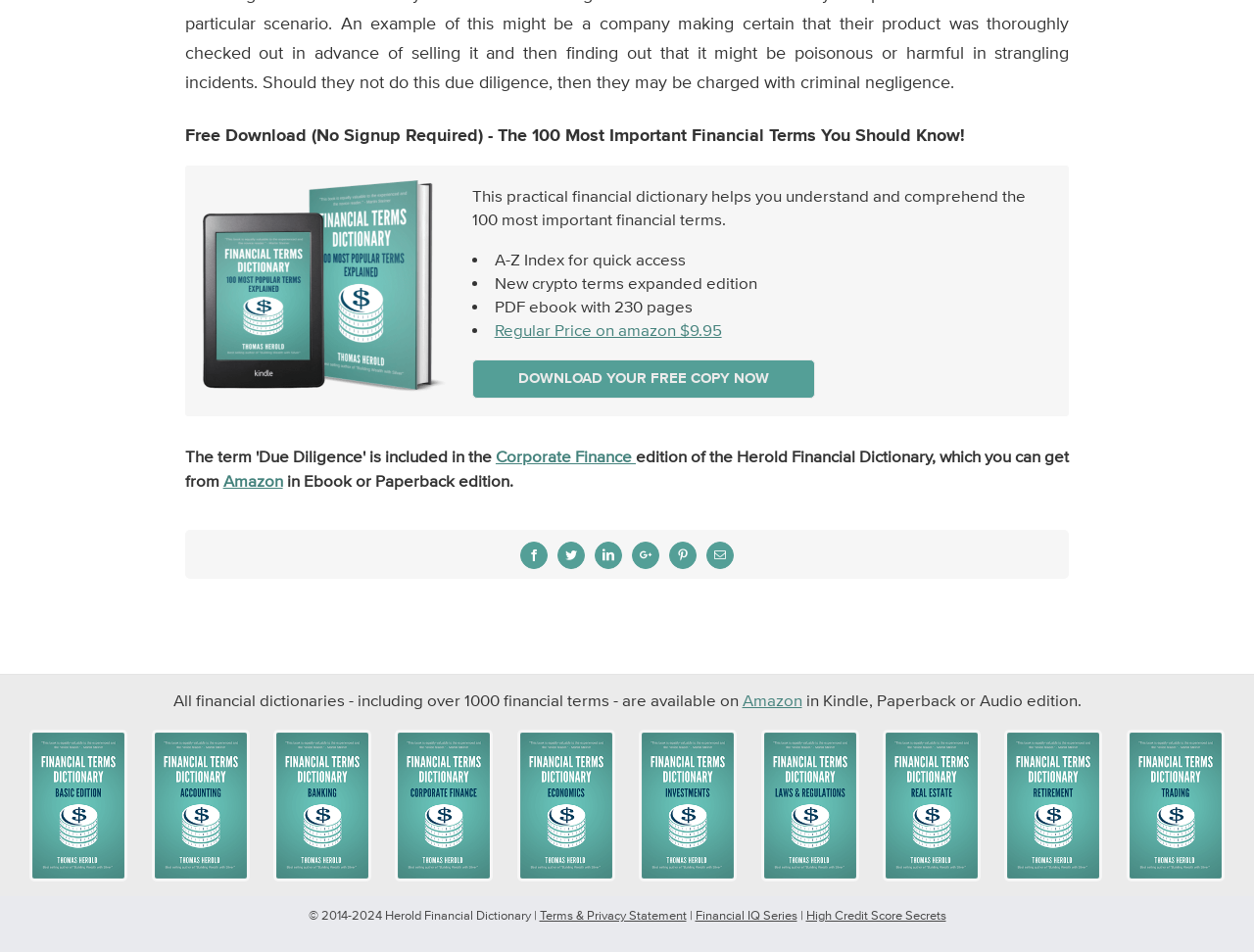Please specify the bounding box coordinates for the clickable region that will help you carry out the instruction: "Download your free copy now".

[0.376, 0.378, 0.65, 0.419]